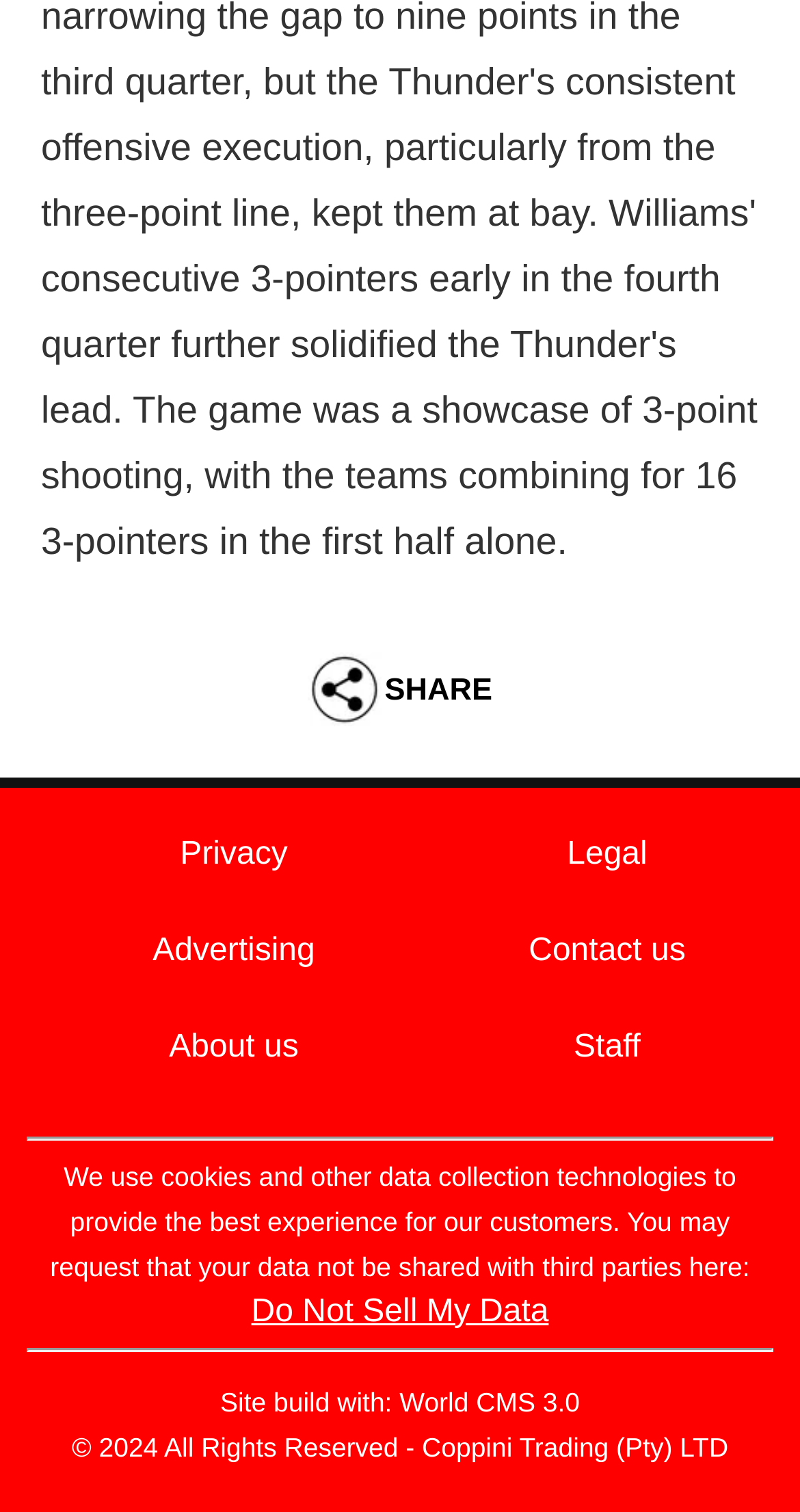Please provide a short answer using a single word or phrase for the question:
What is the purpose of the 'Do Not Sell My Data' link?

Request data not be shared